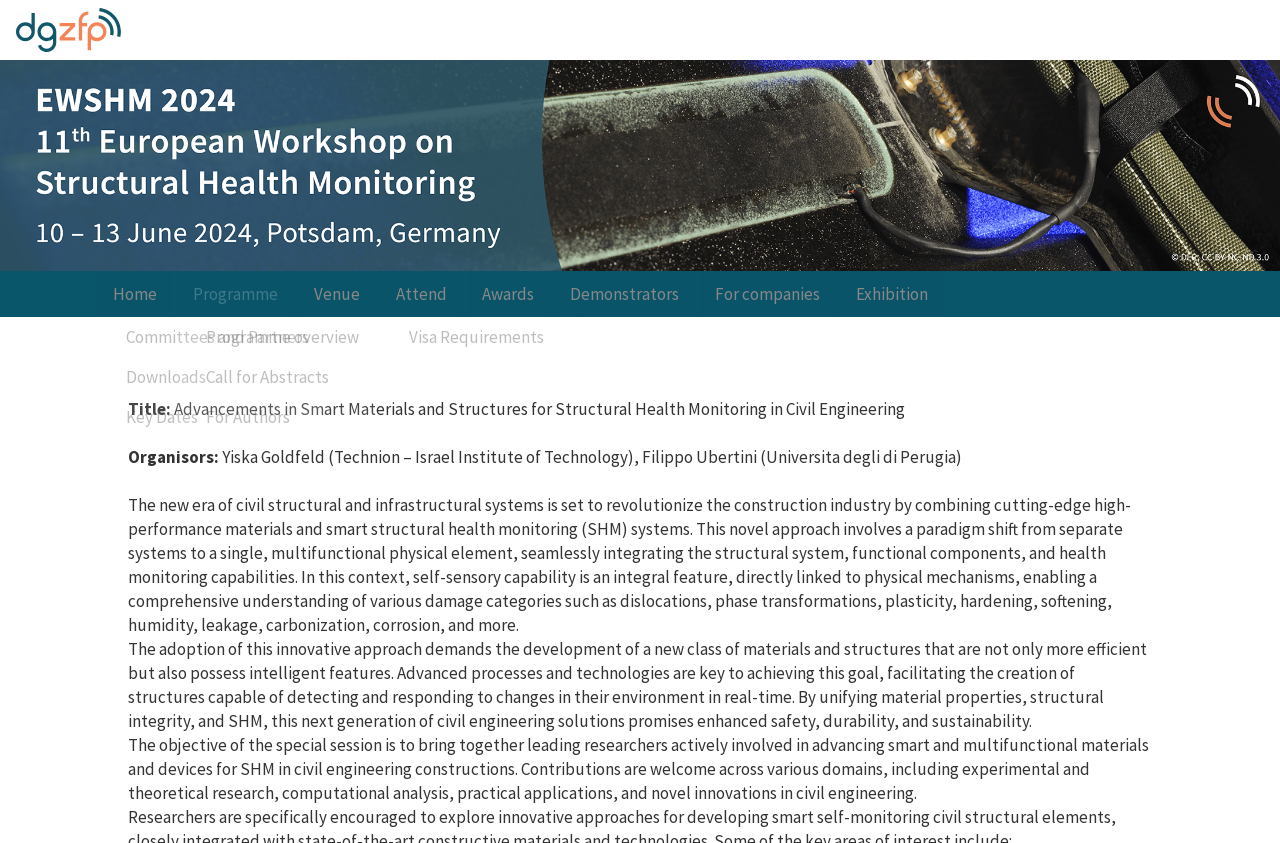Give an in-depth explanation of the webpage layout and content.

The webpage is about a special session at the 11th European Workshop on Structural Health Monitoring (EWSHM 2024) focused on advancements in smart materials and structures for structural health monitoring in civil engineering. 

At the top left corner, there is a link to the DGZfP website. Below it, there is a wide image that spans the entire width of the page, displaying the logo of Converia, a conference management software. 

On the top right side, there are several links, including "Home", "Programme", "Venue", "Attend", "Awards", "Demonstrators", "For companies", and "Exhibition", which are arranged horizontally in a row.

Below the image, there is a title "Title:" followed by the title of the special session, "Advancements in Smart Materials and Structures for Structural Health Monitoring in Civil Engineering". 

Underneath the title, there is a section with the organizers' information, listing Yiska Goldfeld from Technion – Israel Institute of Technology and Filippo Ubertini from Universita degli di Perugia.

The main content of the webpage consists of three paragraphs of text. The first paragraph explains the concept of combining cutting-edge high-performance materials and smart structural health monitoring systems in civil structural and infrastructural systems. The second paragraph discusses the need for developing a new class of materials and structures with intelligent features. The third paragraph outlines the objective of the special session, which is to bring together leading researchers in advancing smart and multifunctional materials and devices for SHM in civil engineering constructions.